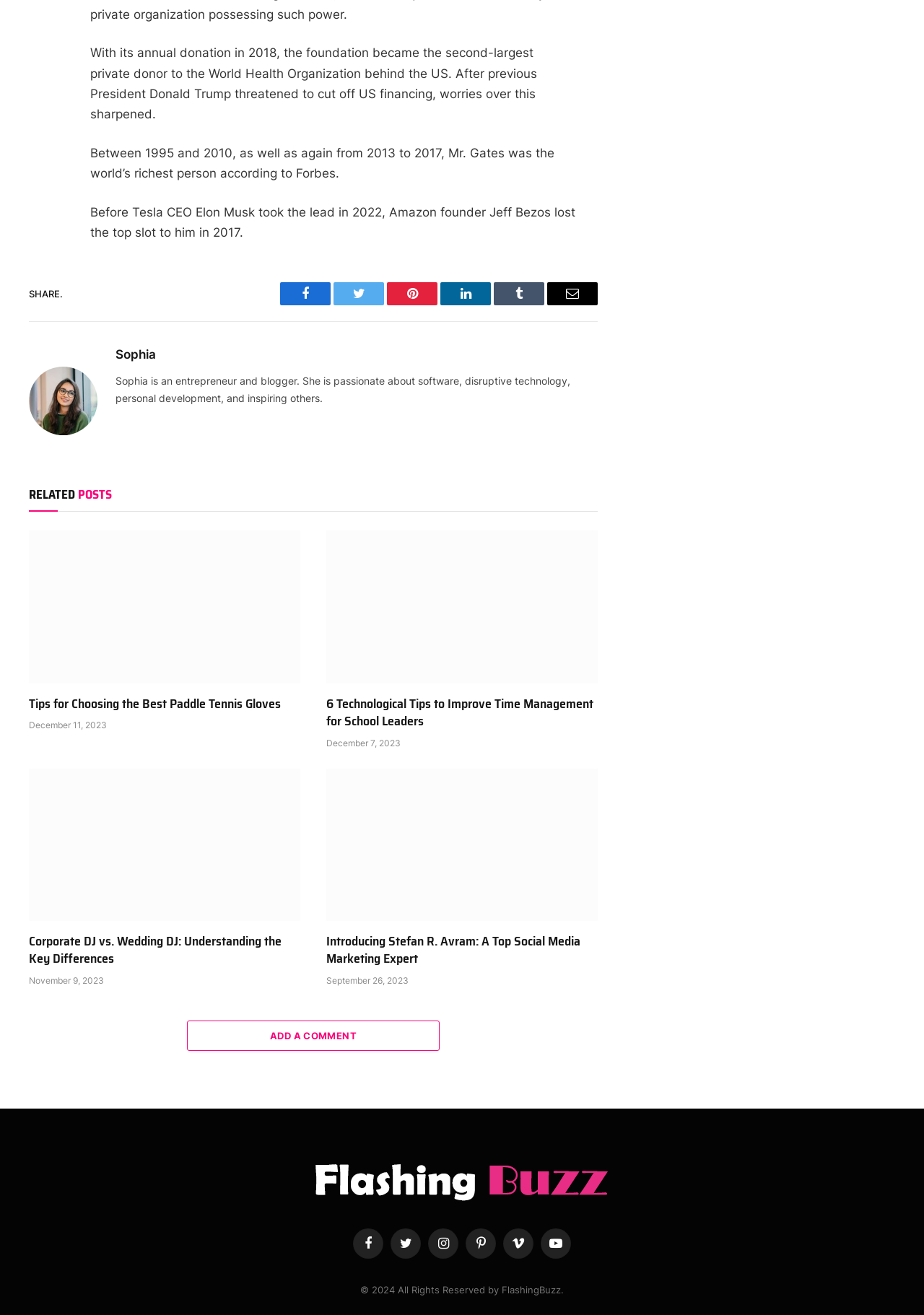What is the topic of the first related post?
Please provide a single word or phrase as your answer based on the screenshot.

Paddle Tennis Gloves